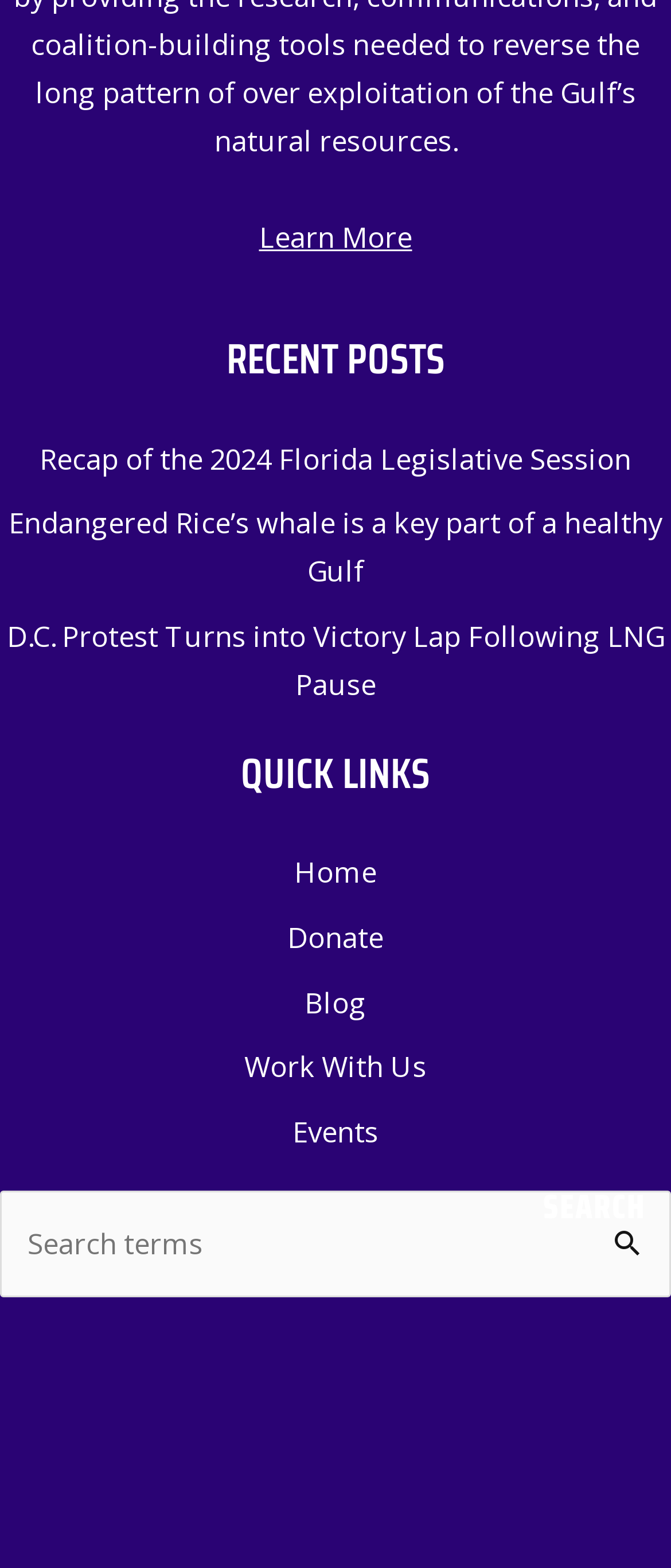Please answer the following question as detailed as possible based on the image: 
What is the topic of the main text?

The main text on the webpage appears to be discussing the coalition-building tools needed to reverse the long pattern of over exploitation of the Gulf's natural resources, which suggests that the topic of the main text is related to the Gulf's natural resources.